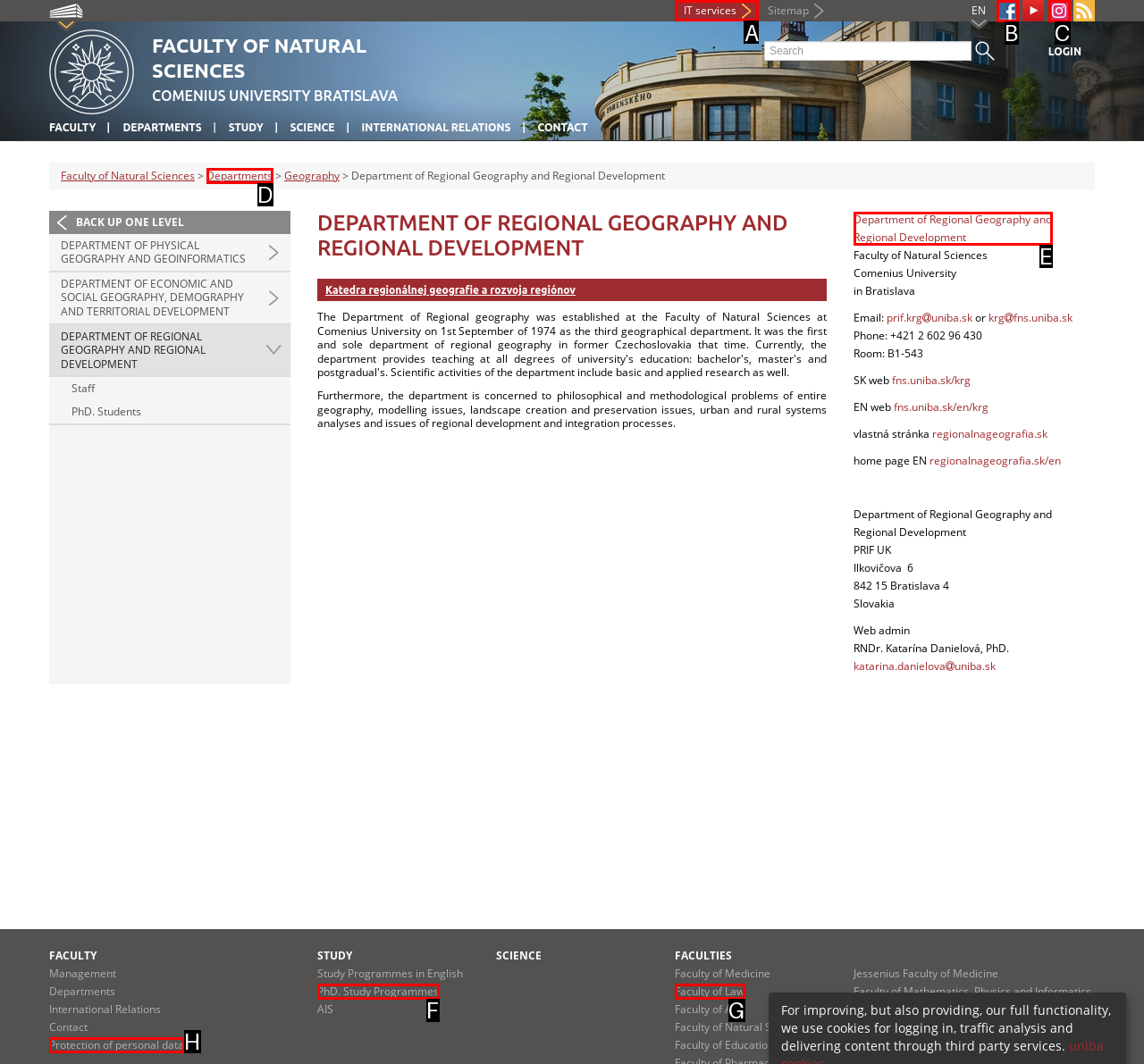Select the appropriate HTML element to click on to finish the task: View areas served in San Diego, CA.
Answer with the letter corresponding to the selected option.

None